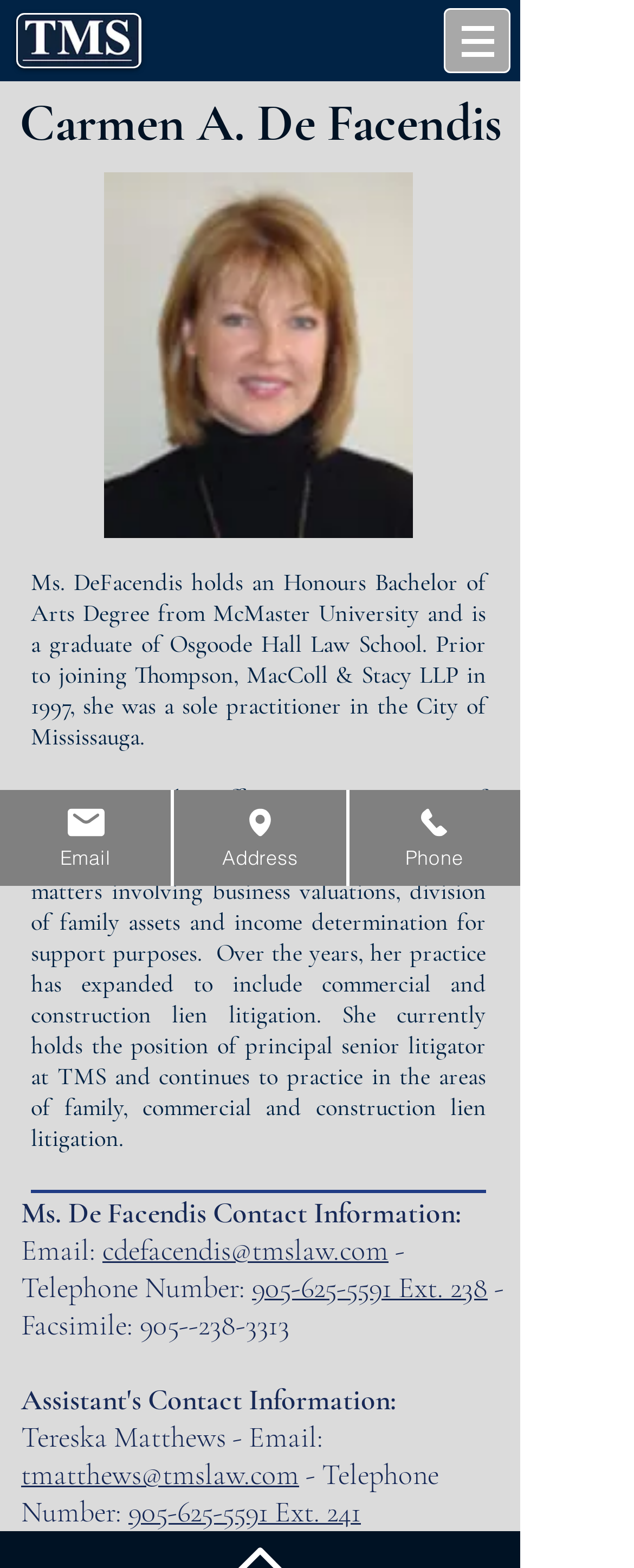What is the telephone number of Carmen A. De Facendis?
Please respond to the question thoroughly and include all relevant details.

The telephone number of Carmen A. De Facendis can be found in the contact information section of the webpage, which is '905-625-5591 Ext. 238'.